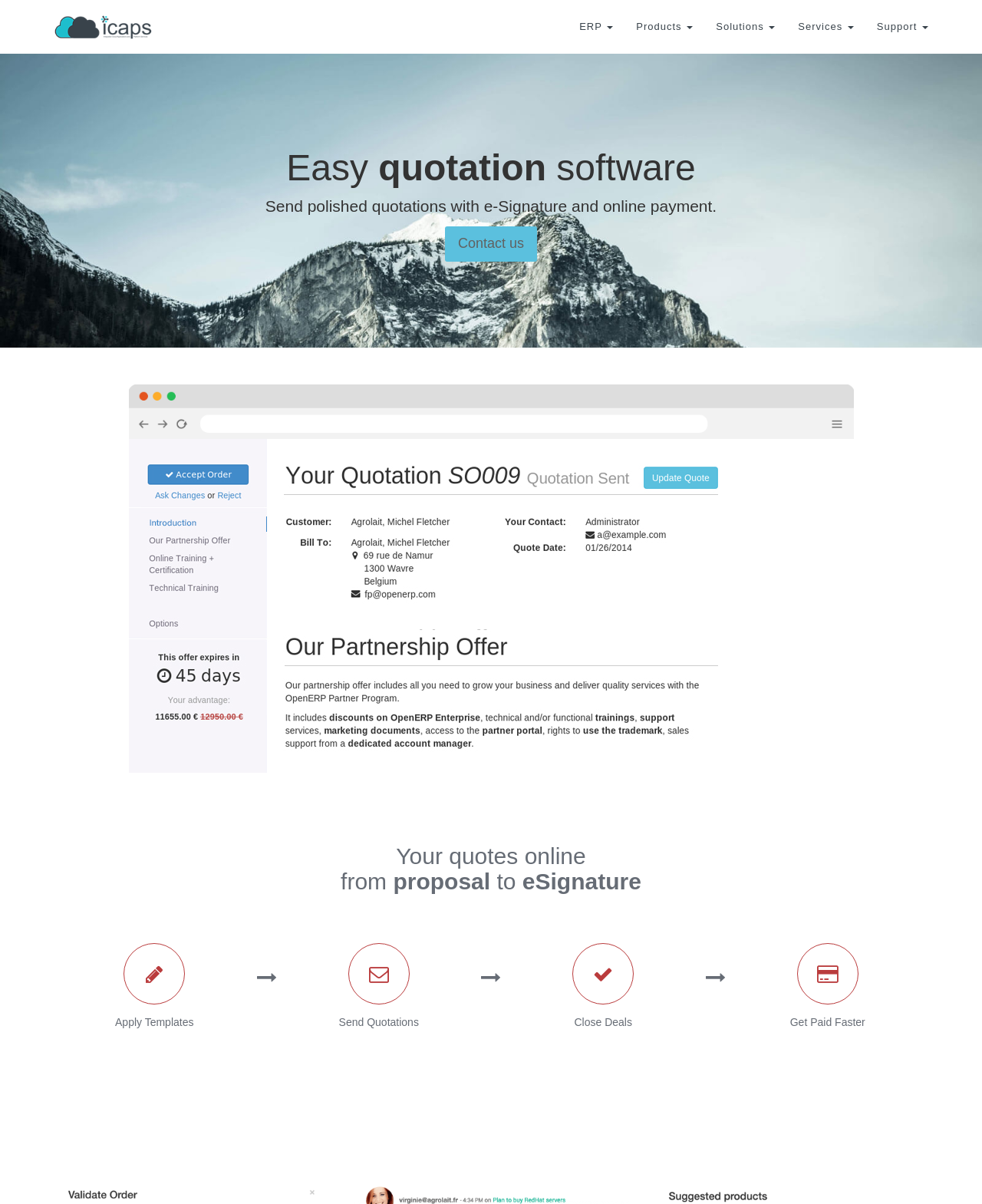Identify and extract the main heading from the webpage.

Easy quotation software